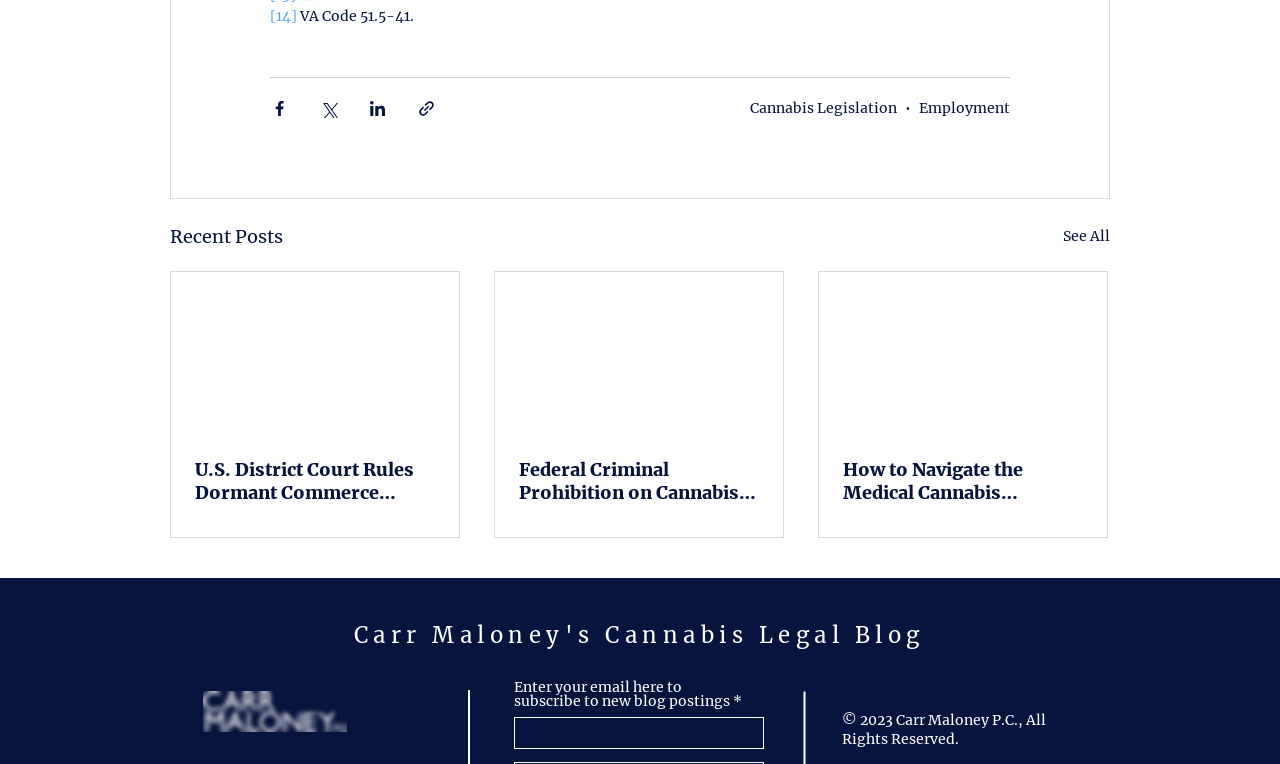Answer succinctly with a single word or phrase:
What type of content is listed under 'Recent Posts'?

Article links